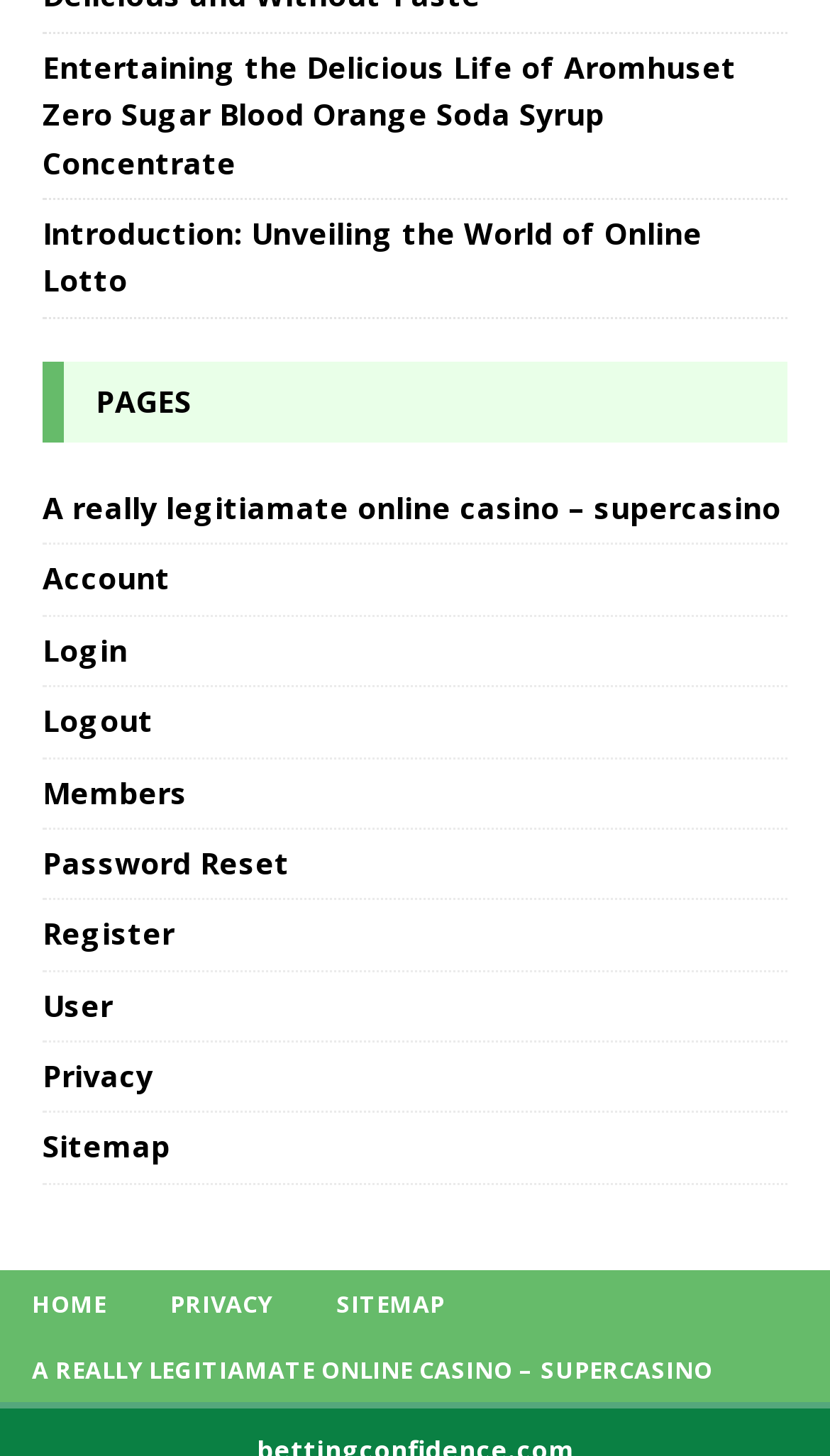What is the first link under the 'PAGES' heading? Observe the screenshot and provide a one-word or short phrase answer.

A really legitiamate online casino – supercasino